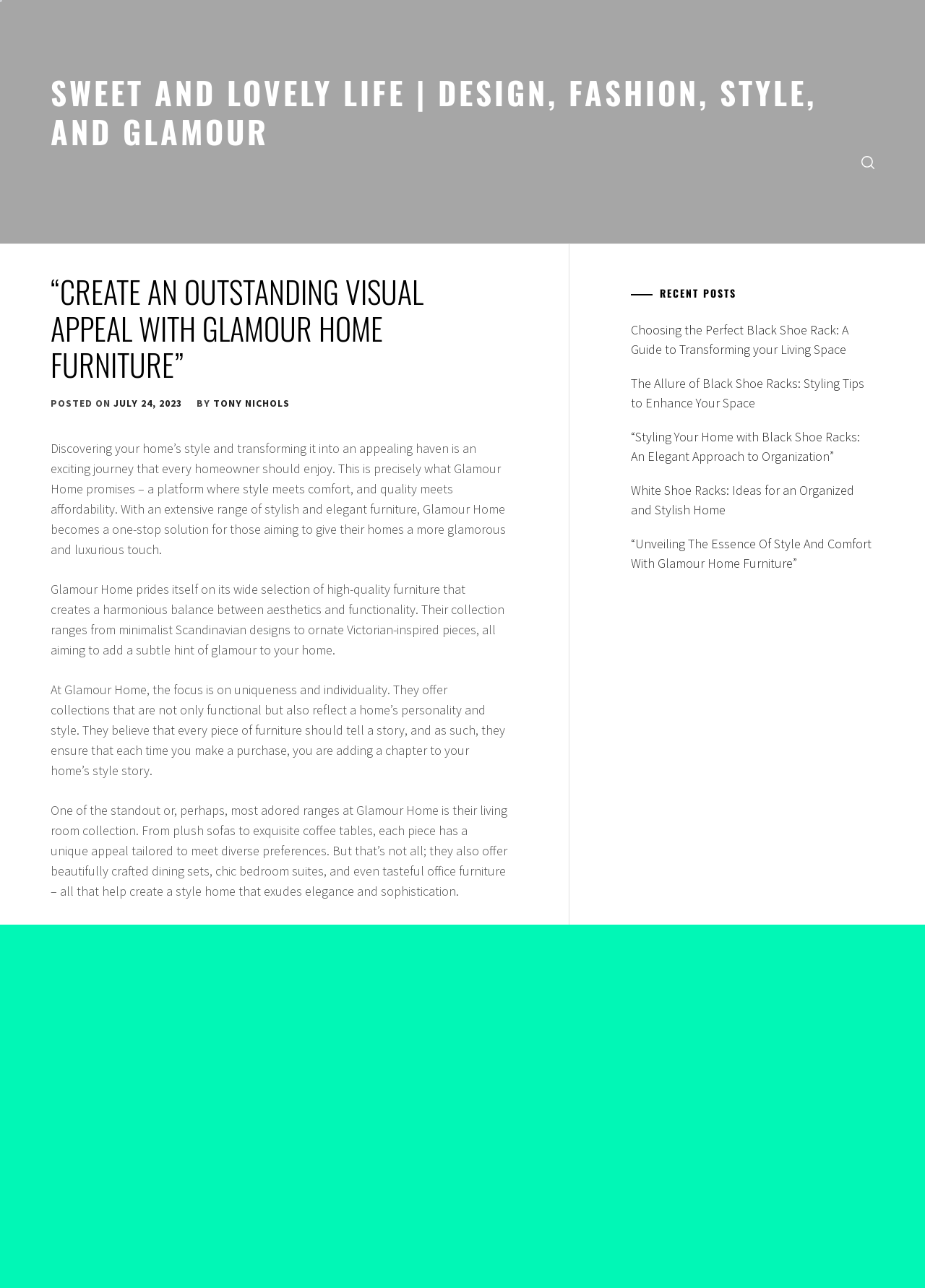Identify and provide the title of the webpage.

“CREATE AN OUTSTANDING VISUAL APPEAL WITH GLAMOUR HOME FURNITURE”